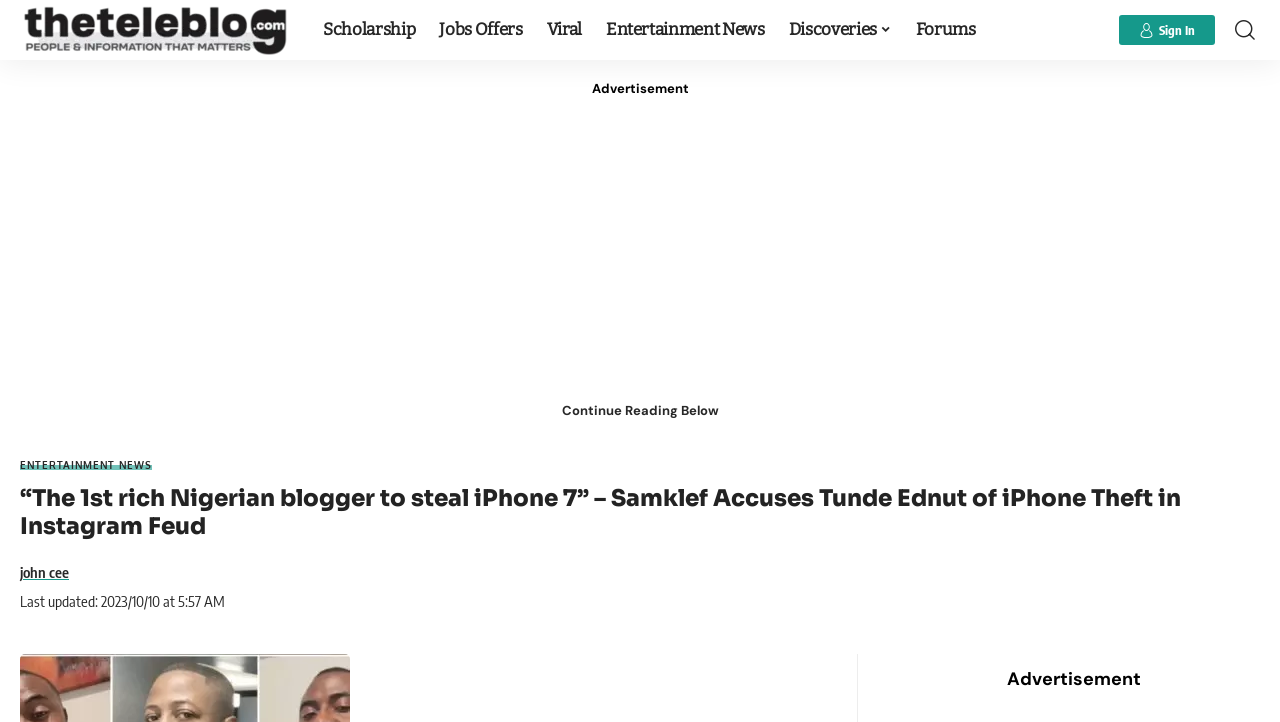Who accused Tunde Ednut of iPhone theft?
Using the image, answer in one word or phrase.

Samklef